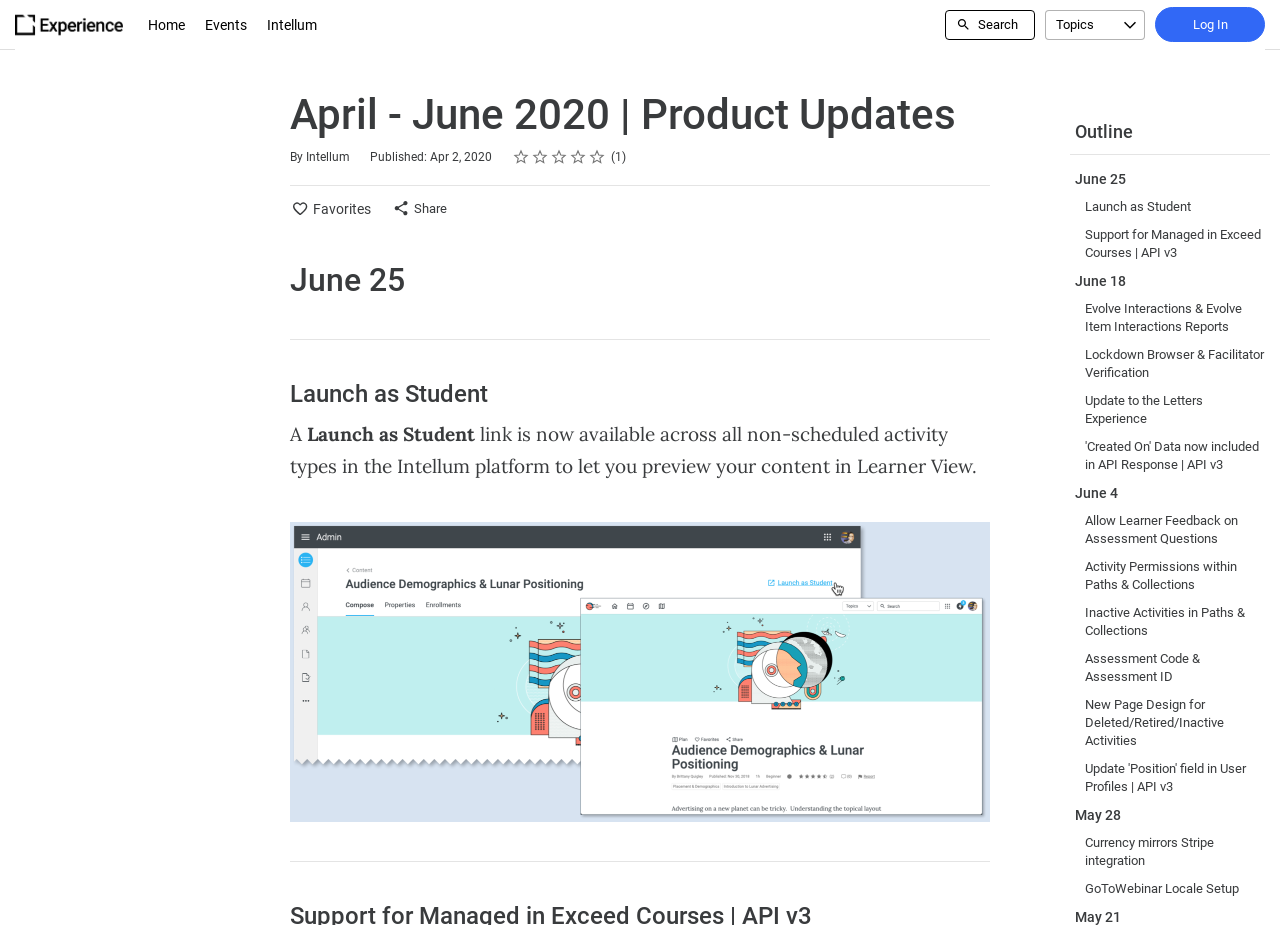Pinpoint the bounding box coordinates of the clickable area necessary to execute the following instruction: "Share the page". The coordinates should be given as four float numbers between 0 and 1, namely [left, top, right, bottom].

[0.305, 0.212, 0.365, 0.239]